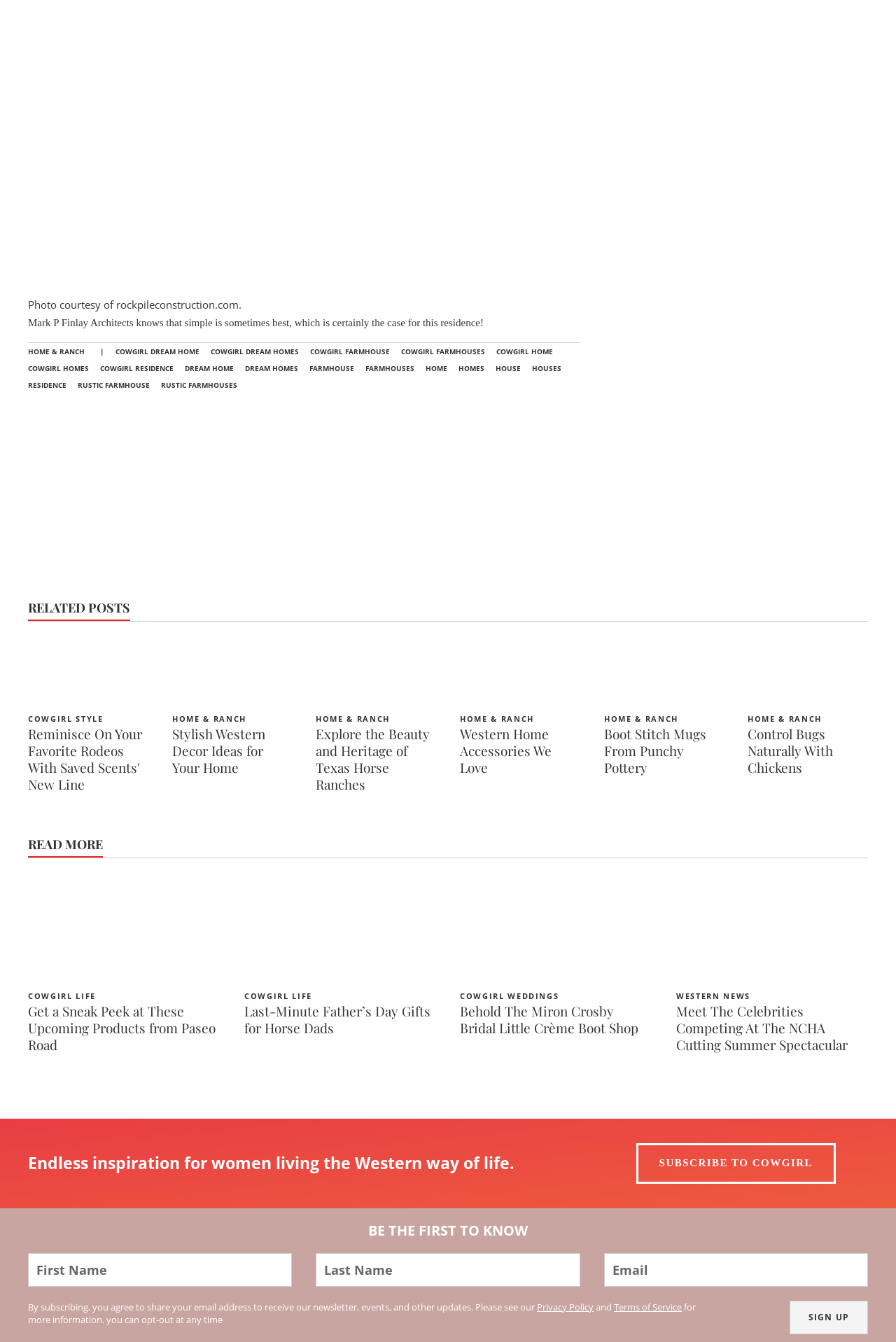Review the image closely and give a comprehensive answer to the question: What is the call-to-action at the bottom of the page?

At the bottom of the webpage, there is a prominent call-to-action that encourages users to subscribe to Cowgirl, likely a newsletter or magazine.